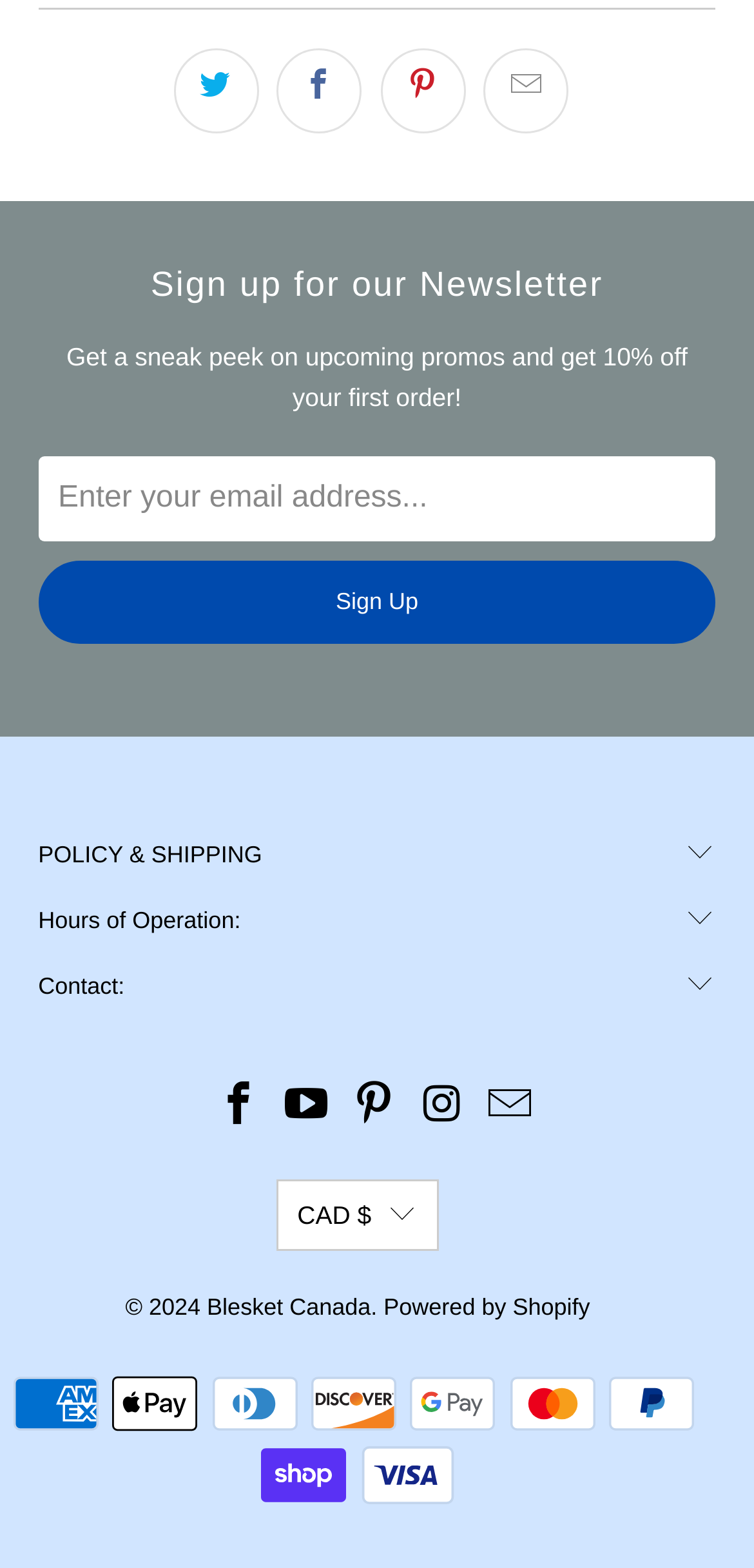How many payment methods are accepted?
Refer to the image and respond with a one-word or short-phrase answer.

9